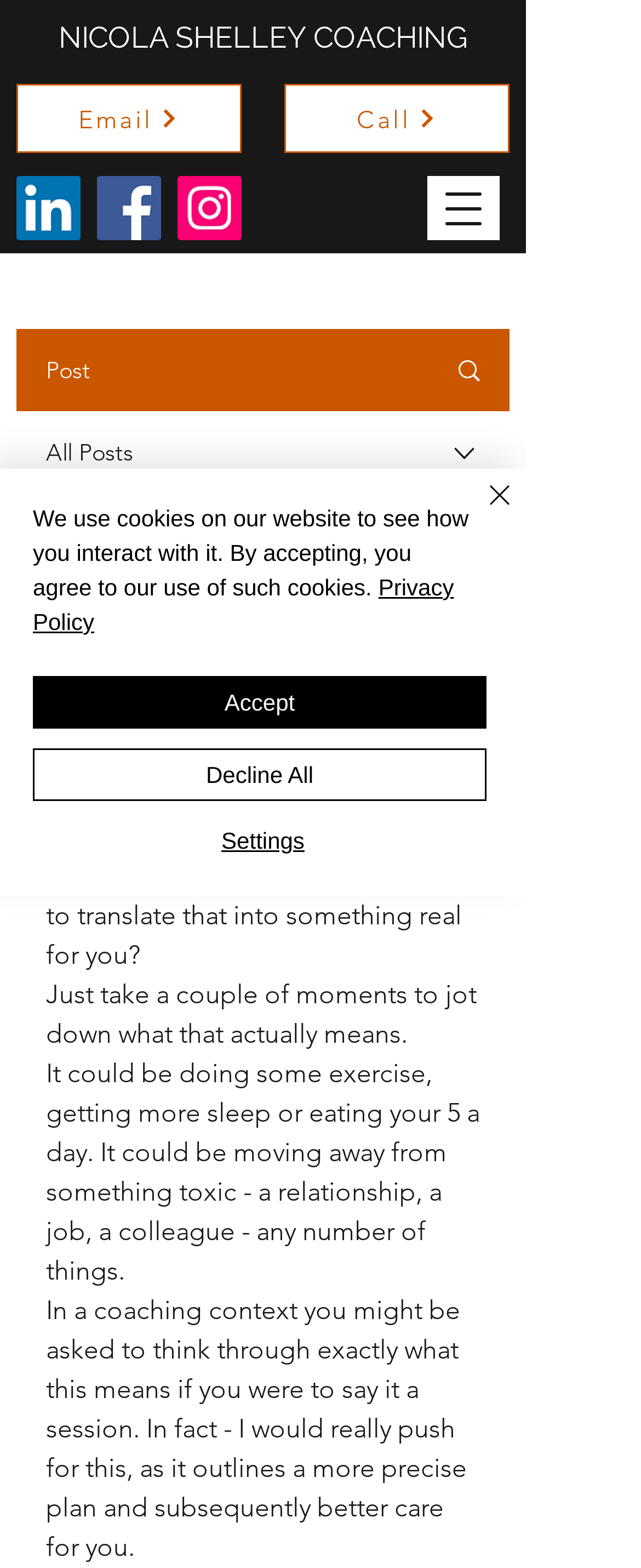Use a single word or phrase to answer the following:
What is the topic of discussion in the main content?

Taking care